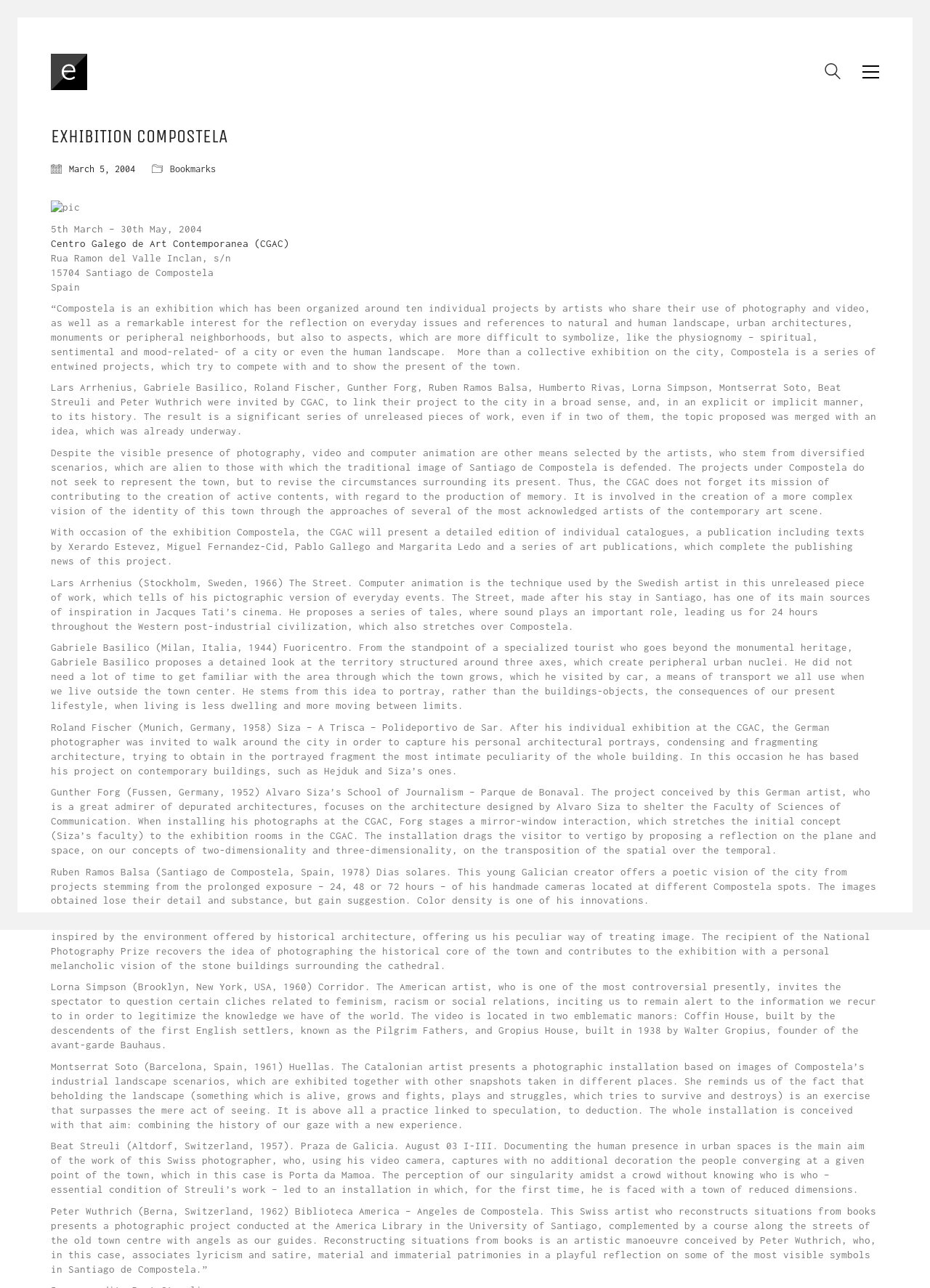How many artists are participating in the exhibition?
Refer to the image and provide a one-word or short phrase answer.

10